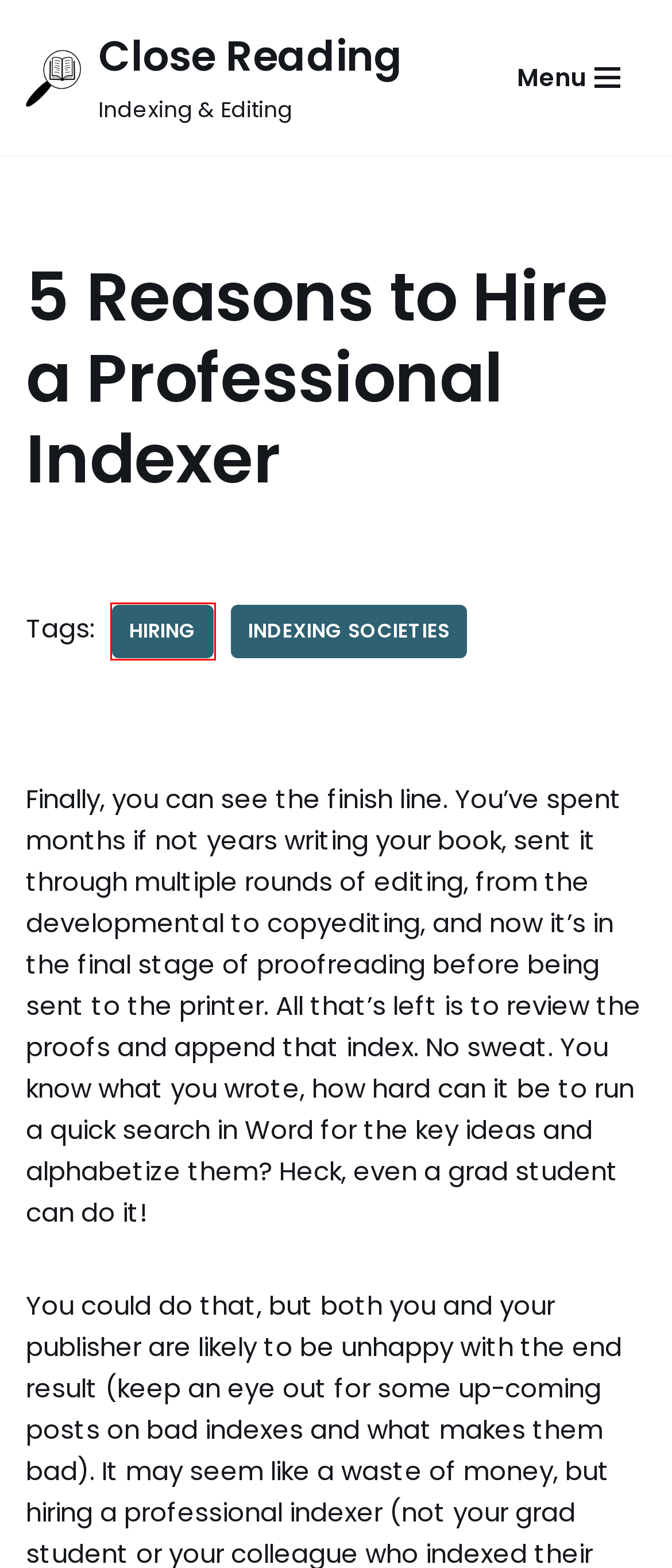You are provided with a screenshot of a webpage that includes a red rectangle bounding box. Please choose the most appropriate webpage description that matches the new webpage after clicking the element within the red bounding box. Here are the candidates:
A. Find an Indexer | American Society for Indexing
B. Find an Indexer - Association of Southern African Indexers and Bibliographers
C. Indexing Societies – Close Reading
D. The Superheroes of Indexing and Editing – Close Reading
E. Find an Indexer :: Trouver un indexeur - Indexers.ca
F. IndexerIn finden — Deutsches Netzwerk der Indexer
G. Devil Muppets – Close Reading
H. Hiring – Close Reading

H